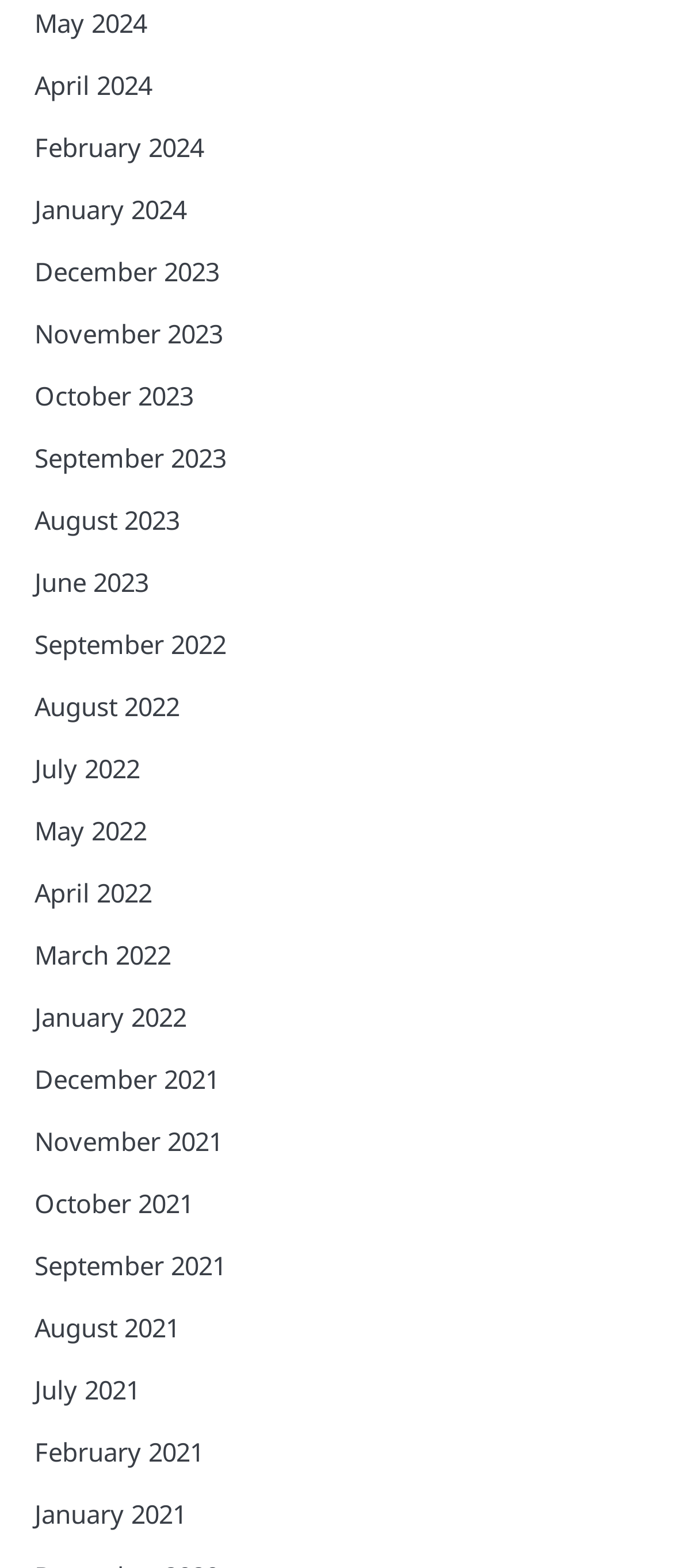What is the earliest month listed? Using the information from the screenshot, answer with a single word or phrase.

January 2021